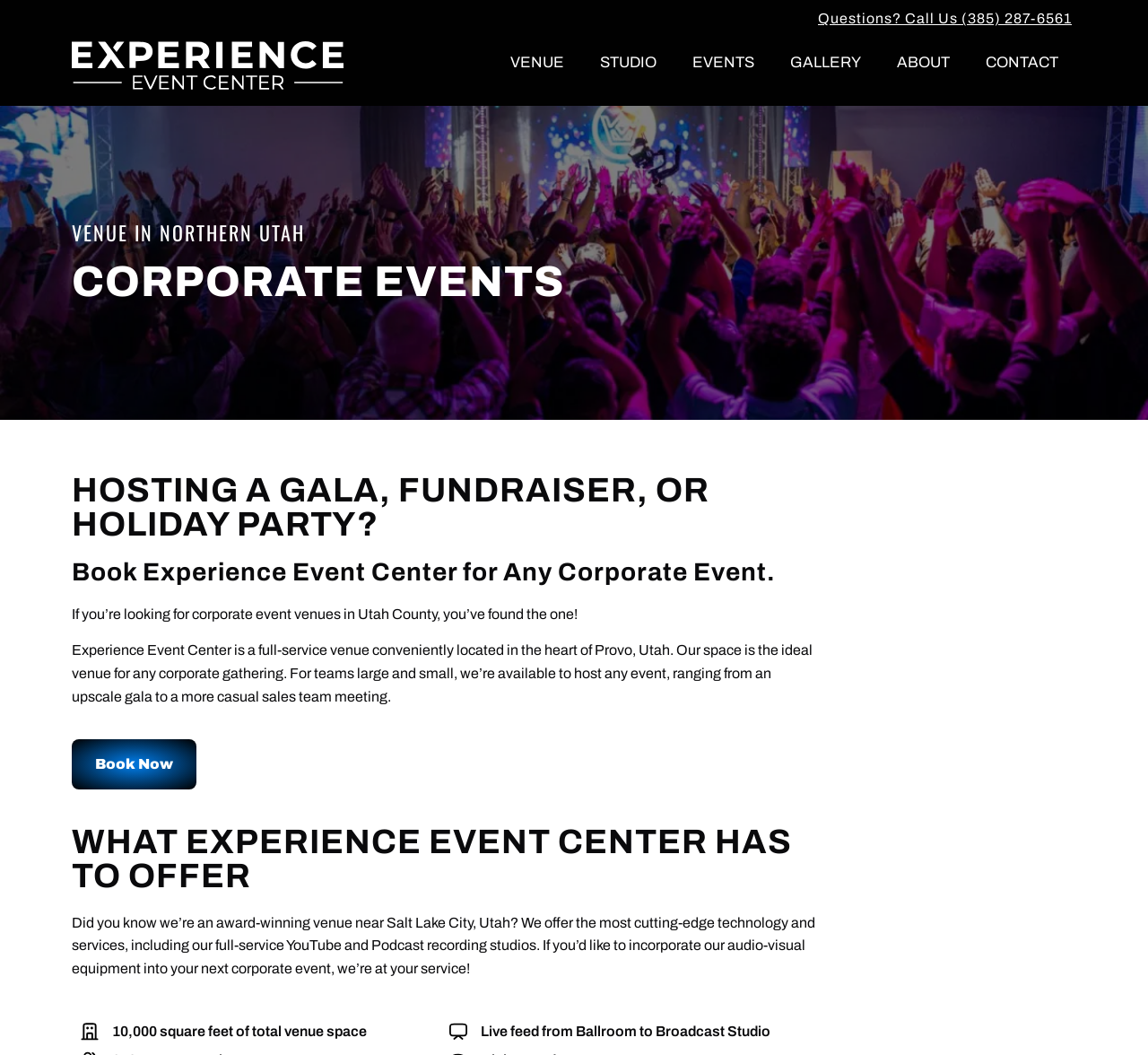Consider the image and give a detailed and elaborate answer to the question: 
What services does Experience Event Center offer?

The webpage mentions that Experience Event Center offers 'the most cutting-edge technology and services, including our full-service YouTube and Podcast recording studios', indicating that it provides these services to its clients.